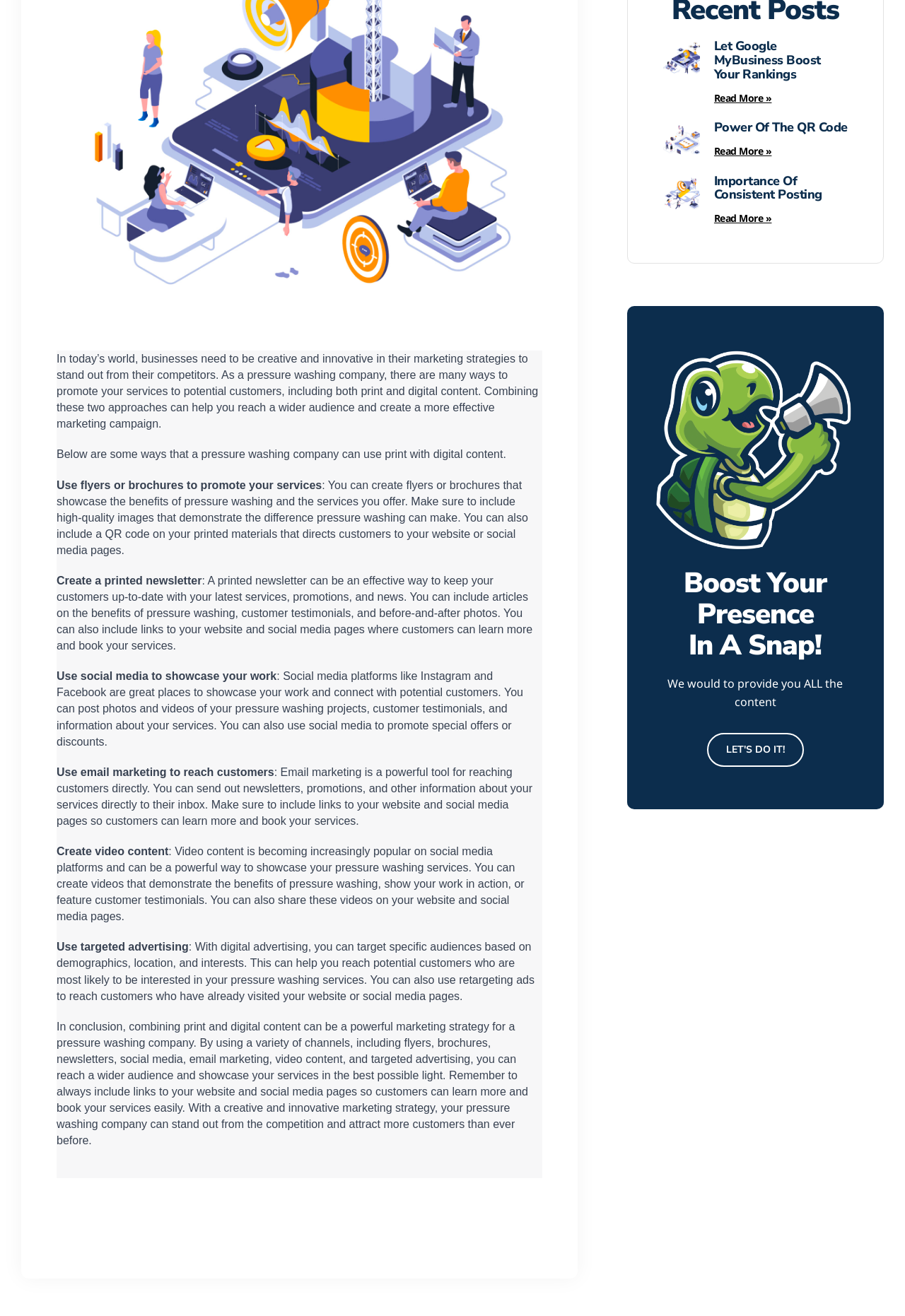Given the description of a UI element: "Read More »", identify the bounding box coordinates of the matching element in the webpage screenshot.

[0.789, 0.11, 0.853, 0.12]